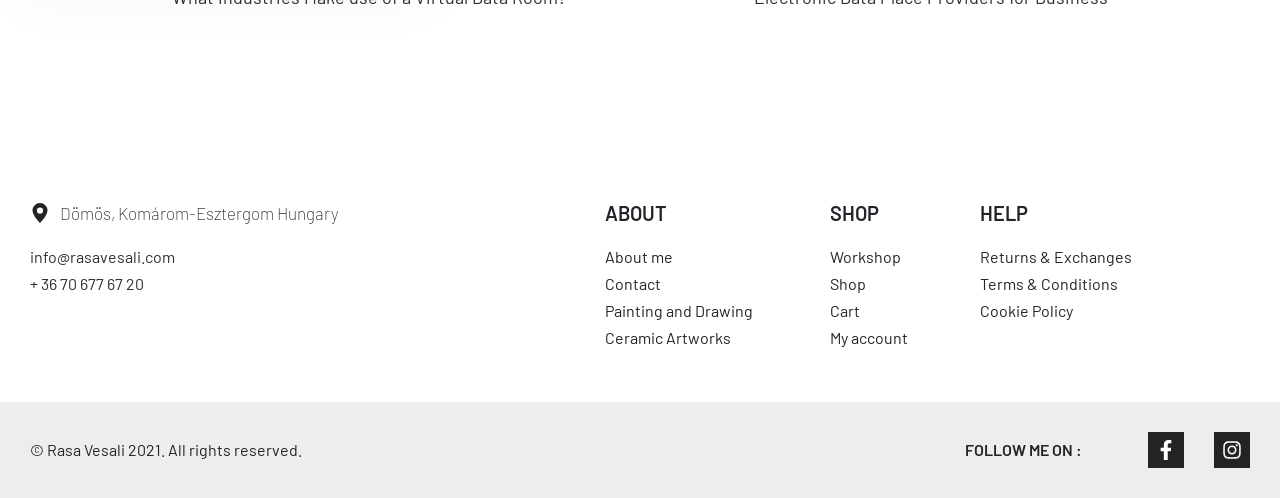Predict the bounding box coordinates of the area that should be clicked to accomplish the following instruction: "Visit the shop". The bounding box coordinates should consist of four float numbers between 0 and 1, i.e., [left, top, right, bottom].

[0.648, 0.542, 0.677, 0.597]